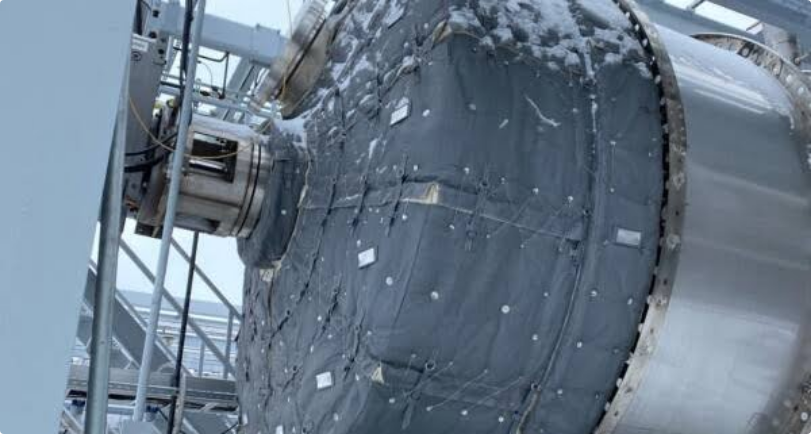Describe all the elements in the image extensively.

The image depicts a large, insulated reactor head designed for high-temperature applications, showcasing a removable and reusable insulation cover. The cover's rugged exterior is visible, featuring a dark fabric material that is likely designed to maintain temperatures and protect the reactor from harsh environmental conditions. Snow can be seen on the surface, indicating a cold outdoor environment, which highlights the insulation’s role in ensuring effective operation of the reactor throughout all seasons. The intricate design of the cover, complete with numerous attachment points, reflects the customization provided by Fit Tight Covers, a company specializing in insulation for industrial applications. This system allows for easy access to the equipment, addressing a common limitation of conventional insulation methods in energy-efficient practices.